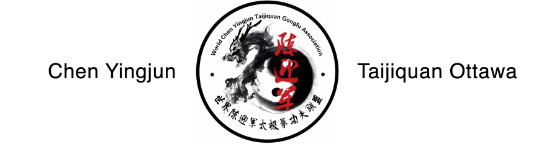Detail all significant aspects of the image you see.

The image features the logo for the "Chen Yingjun Tai Chi Ottawa" group, prominently displaying the name "Chen Yingjun" on the left and "Taijiquan Ottawa" on the right. At the center, the logo incorporates dynamic imagery associated with Tai Chi, highlighting the martial art's fluidity and grace. Surrounding the central image is a circular border that contains the text "World Chen Yingjun Taijiquan Gongfu Association," emphasizing the organization's affiliation with the global Tai Chi community. This logo serves to represent the essence of Tai Chi practices and the community fostered by the Chen Yingjun style in Ottawa.